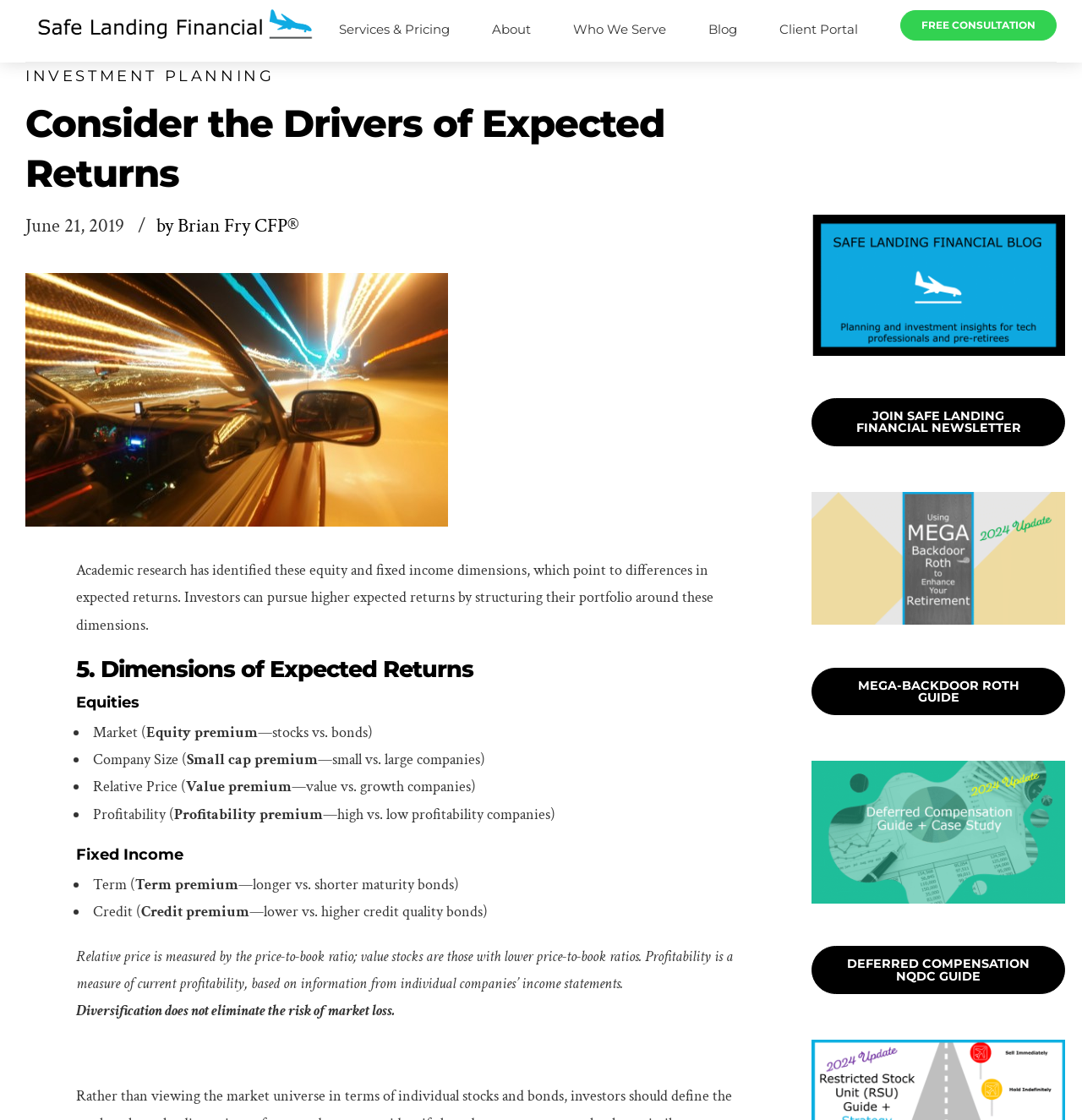Predict the bounding box of the UI element based on this description: "Pastoral & Wellbeing".

None